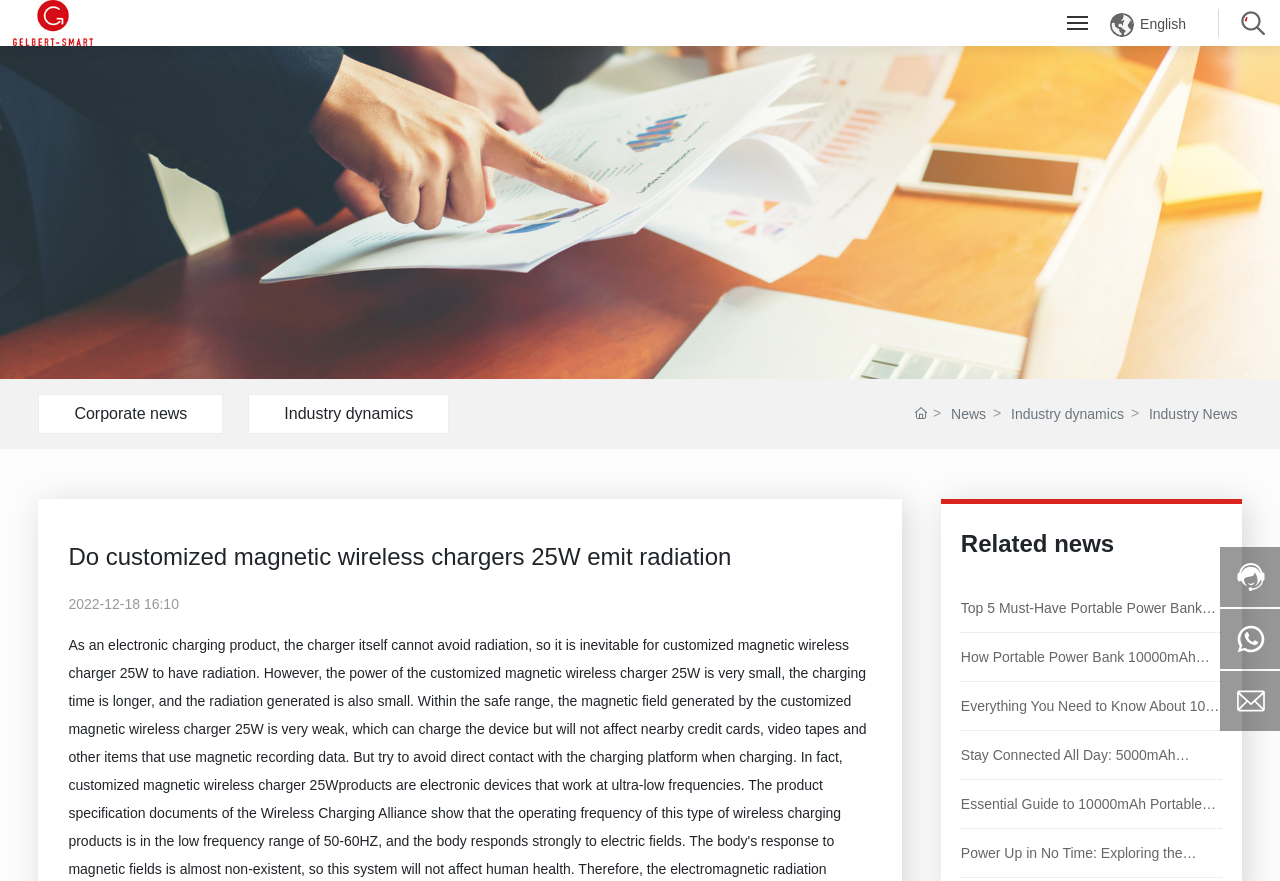Identify the bounding box coordinates of the region that needs to be clicked to carry out this instruction: "Click the logo". Provide these coordinates as four float numbers ranging from 0 to 1, i.e., [left, top, right, bottom].

[0.01, 0.016, 0.072, 0.034]